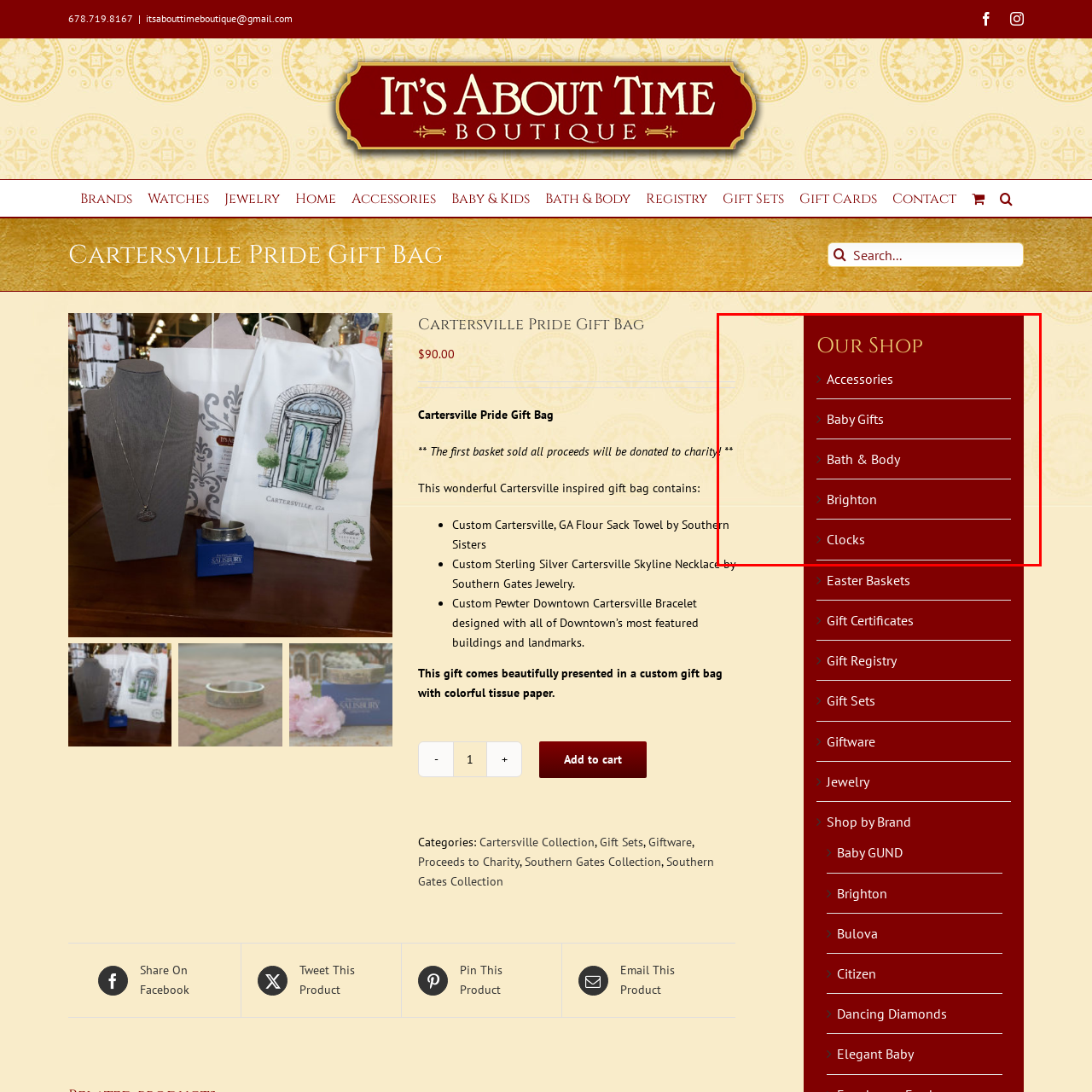Generate a detailed caption for the content inside the red bounding box.

This image features a section of a website titled "Our Shop," showcasing various categories available for browsing. The categories listed include "Accessories," "Baby Gifts," "Bath & Body," "Brighton," and "Clocks." The design emphasizes a sophisticated aesthetic with a contrasting color scheme, where the rich red background highlights the elegant typography in gold. This layout invites customers to explore the diverse range of products offered by the boutique, enhancing their shopping experience.